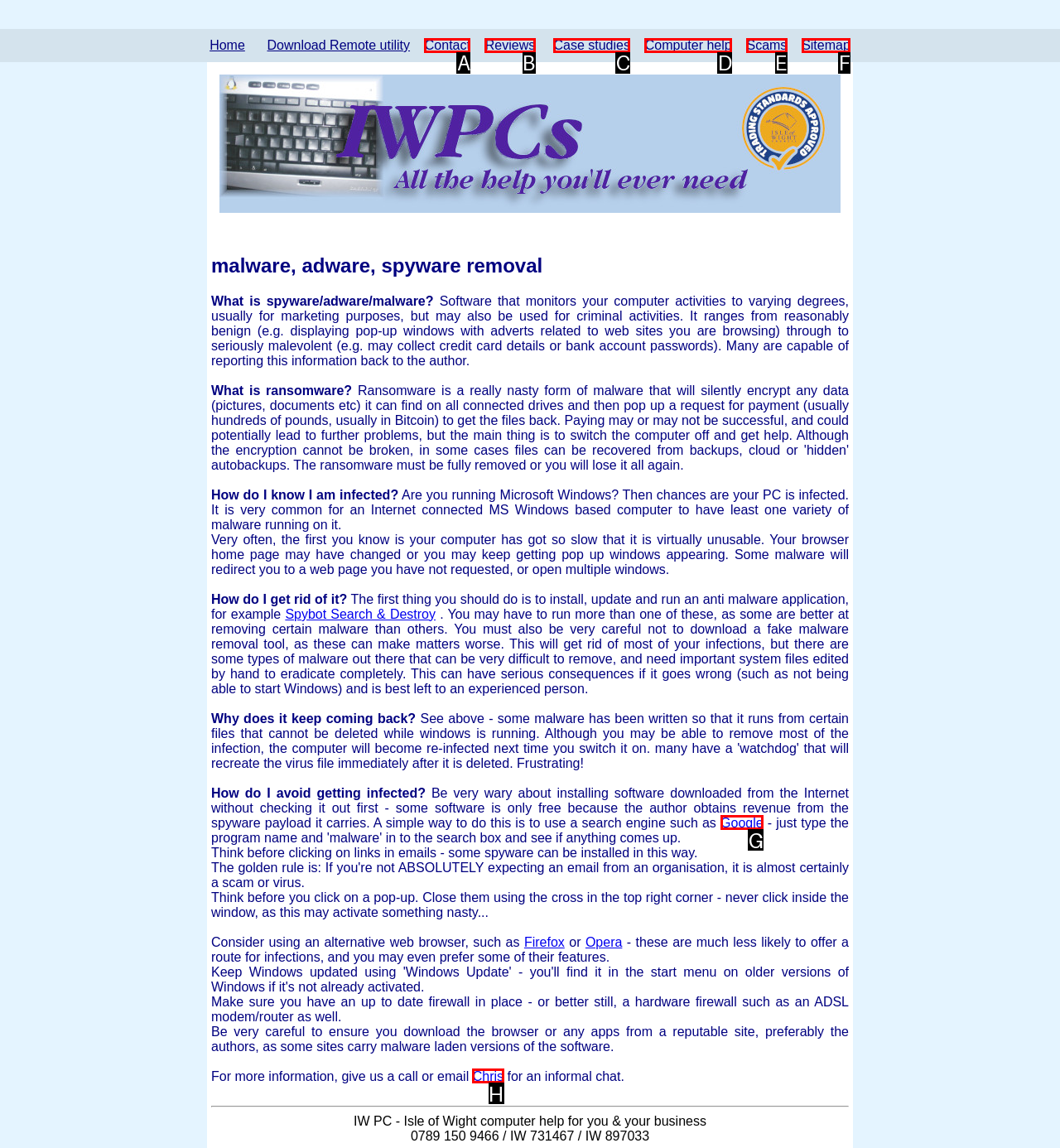Determine the option that aligns with this description: Case studies
Reply with the option's letter directly.

C